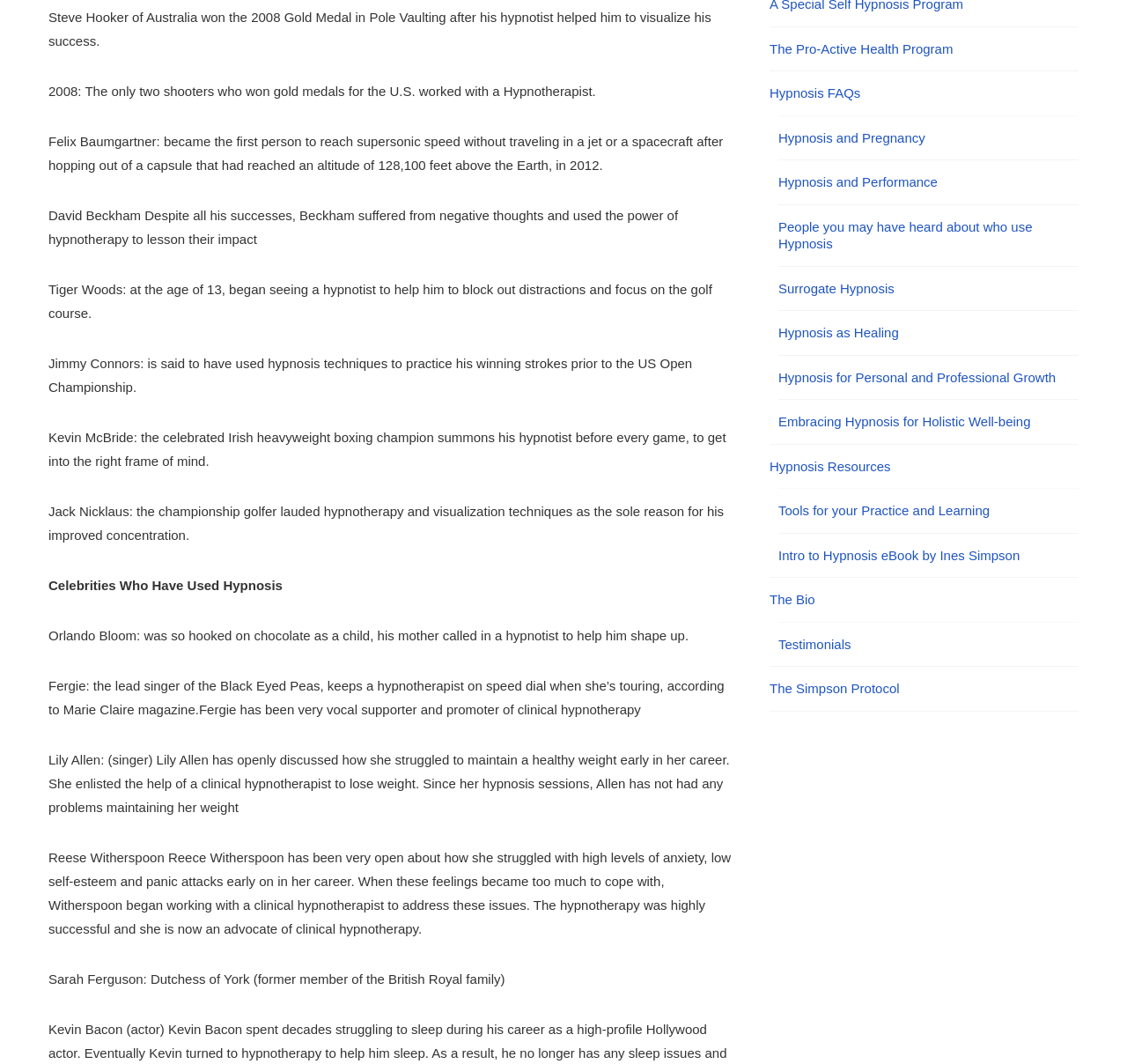Give the bounding box coordinates for the element described as: "Hypnosis and Performance".

[0.691, 0.164, 0.832, 0.178]